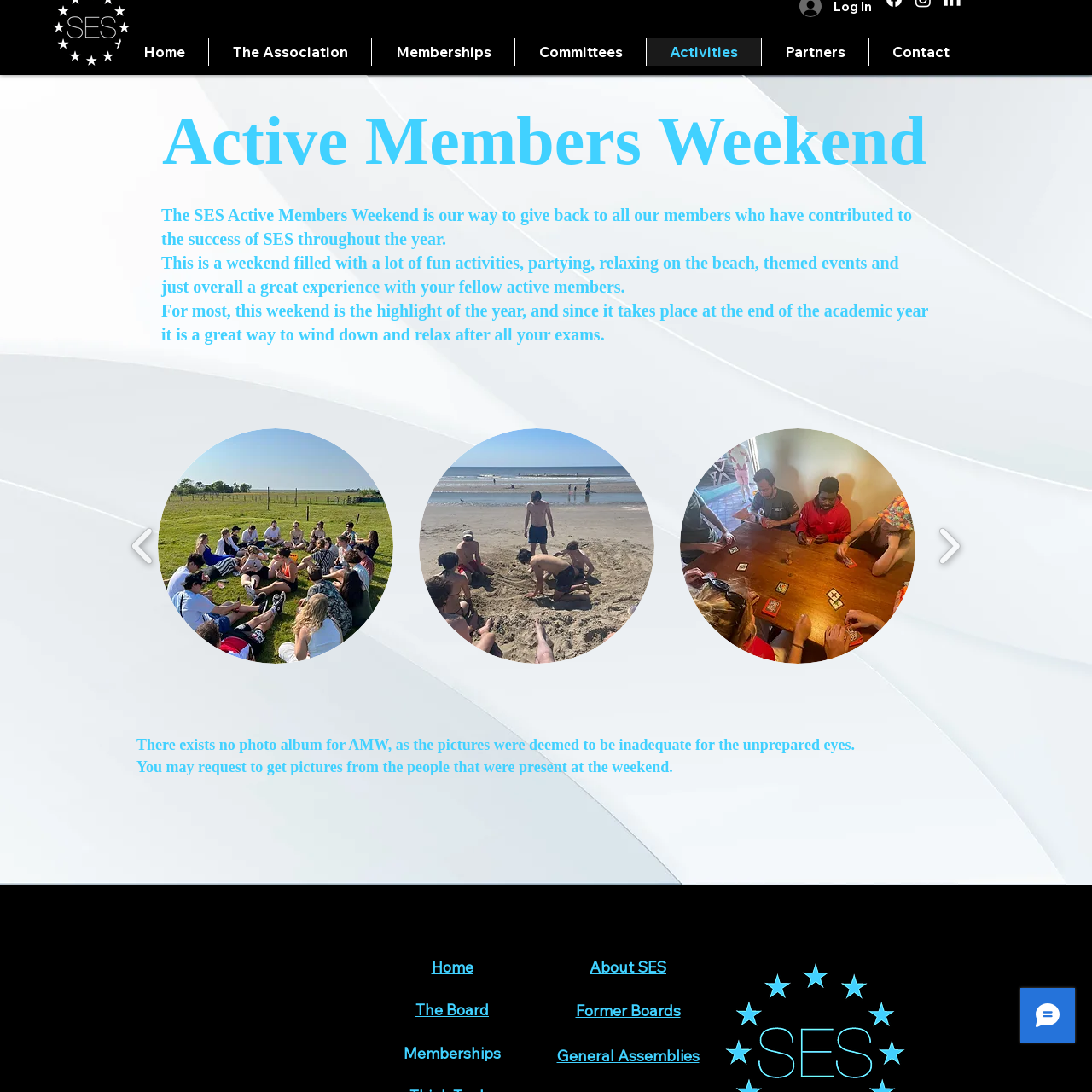Write a comprehensive caption detailing the image within the red boundary.

The image features a minimalist white abstract background, designed to serve as an elegant backdrop for presentations or website designs. Its simplicity offers a versatile canvas, suitable for a range of applications, from professional presentations to artistic projects. This type of imagery is often favored for its ability to enhance visual content without overwhelming it, making it an ideal choice for showcasing text or other graphic elements effectively. The backdrop aligns well with themes of professionalism and modernity, contributing to a clean and polished aesthetic.